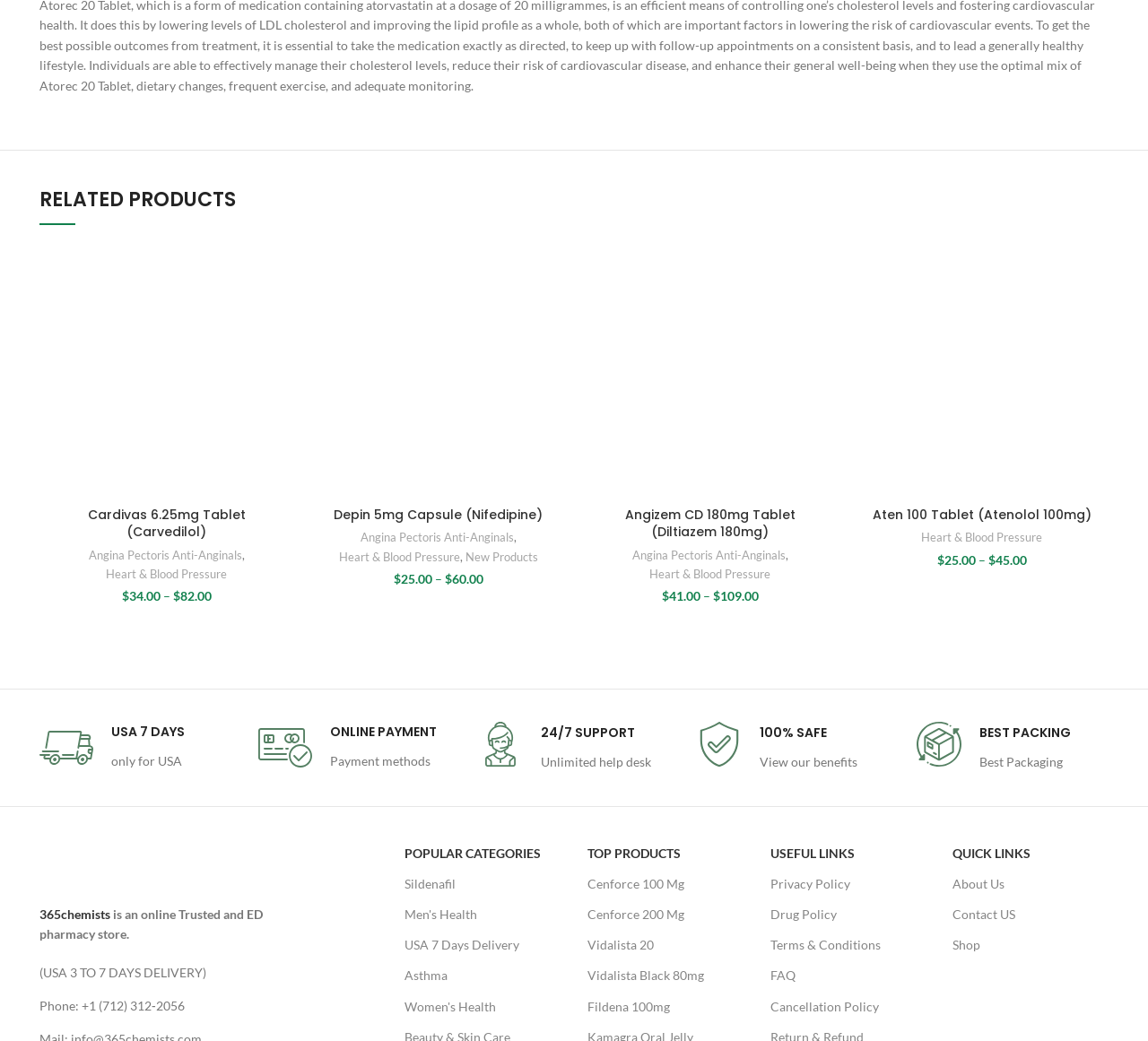What is the price range of the second product?
Give a comprehensive and detailed explanation for the question.

The second product, Depin 5mg Capsule, has a price range of $25.00 to $60.00 as indicated by the static text elements on the page.